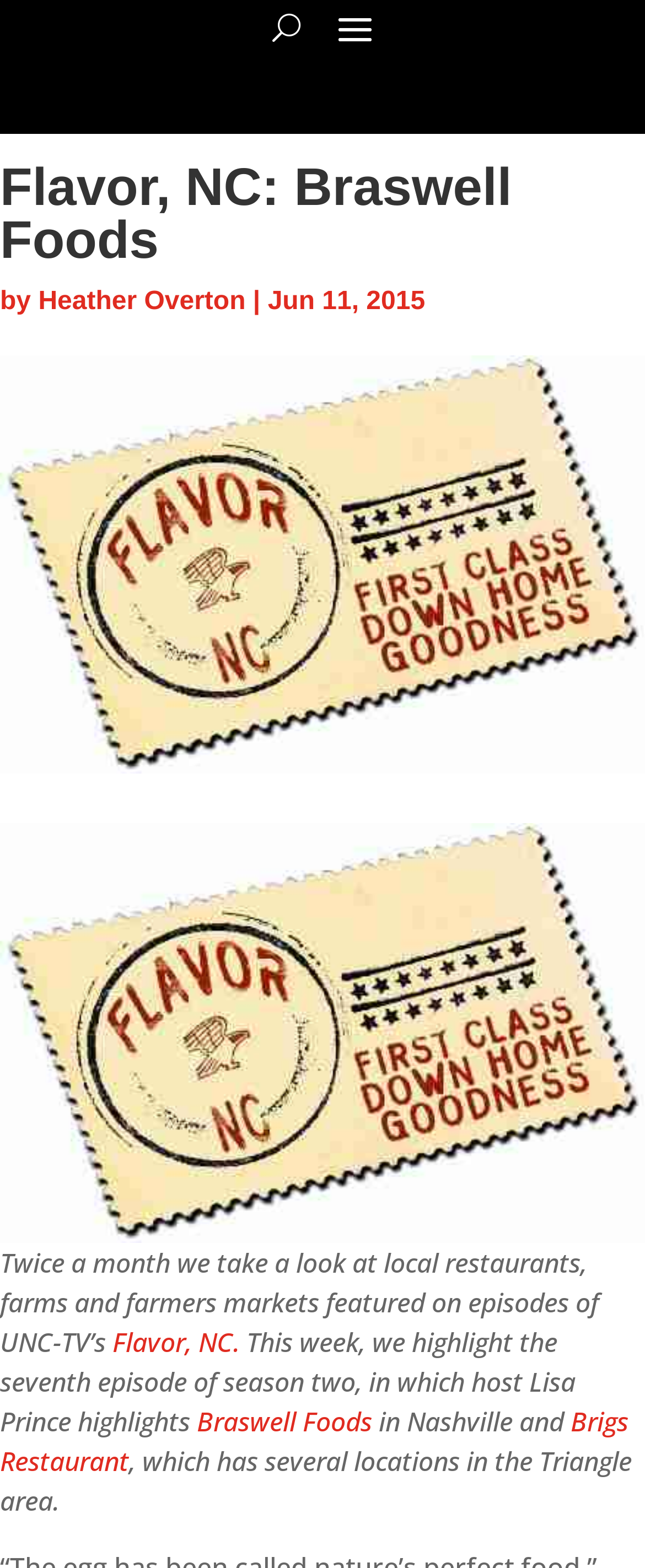Extract the main heading text from the webpage.

Flavor, NC: Braswell Foods